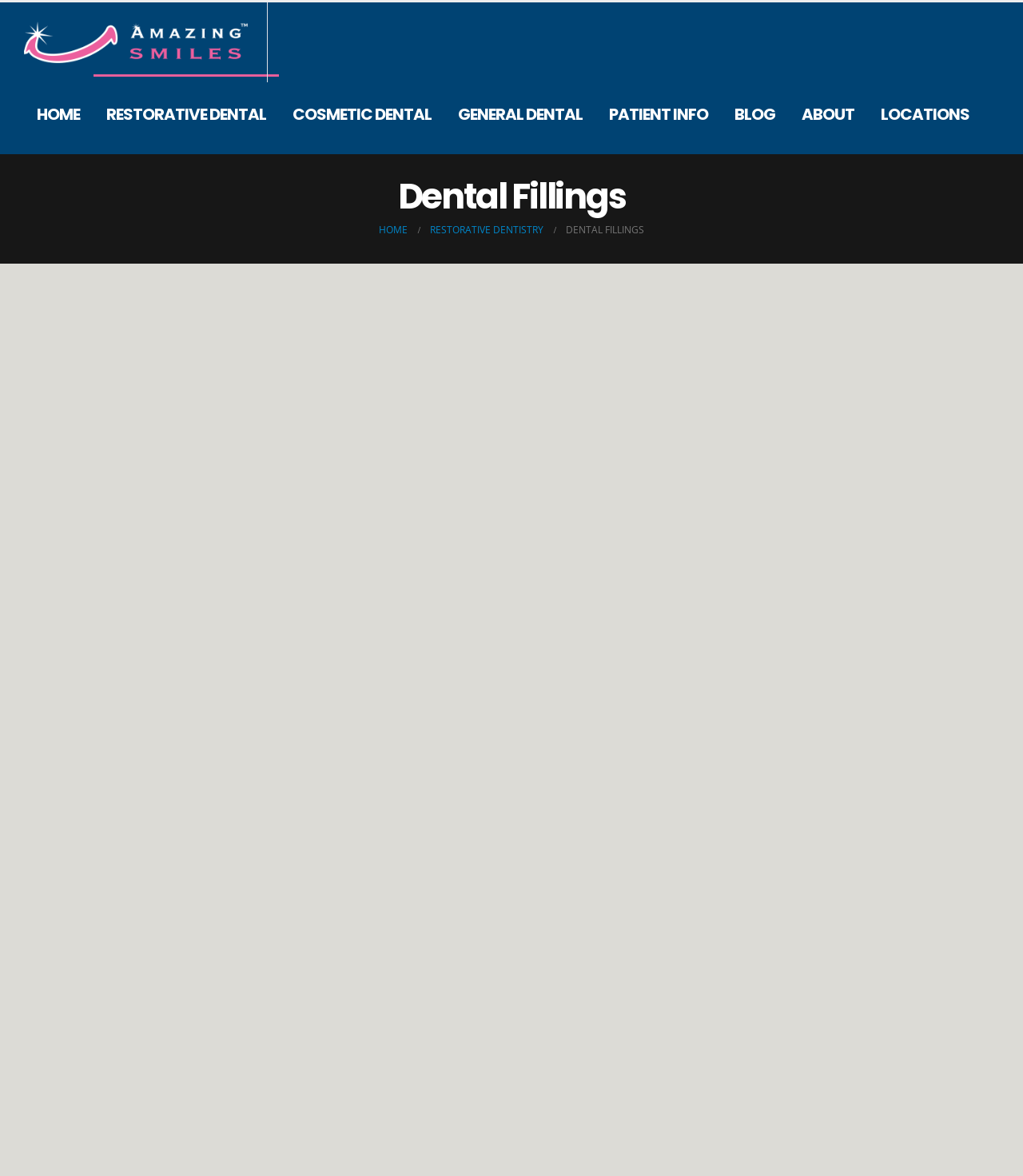Please identify the bounding box coordinates of the region to click in order to complete the task: "Check 'Financial Information'". The coordinates must be four float numbers between 0 and 1, specified as [left, top, right, bottom].

[0.734, 0.464, 0.934, 0.482]